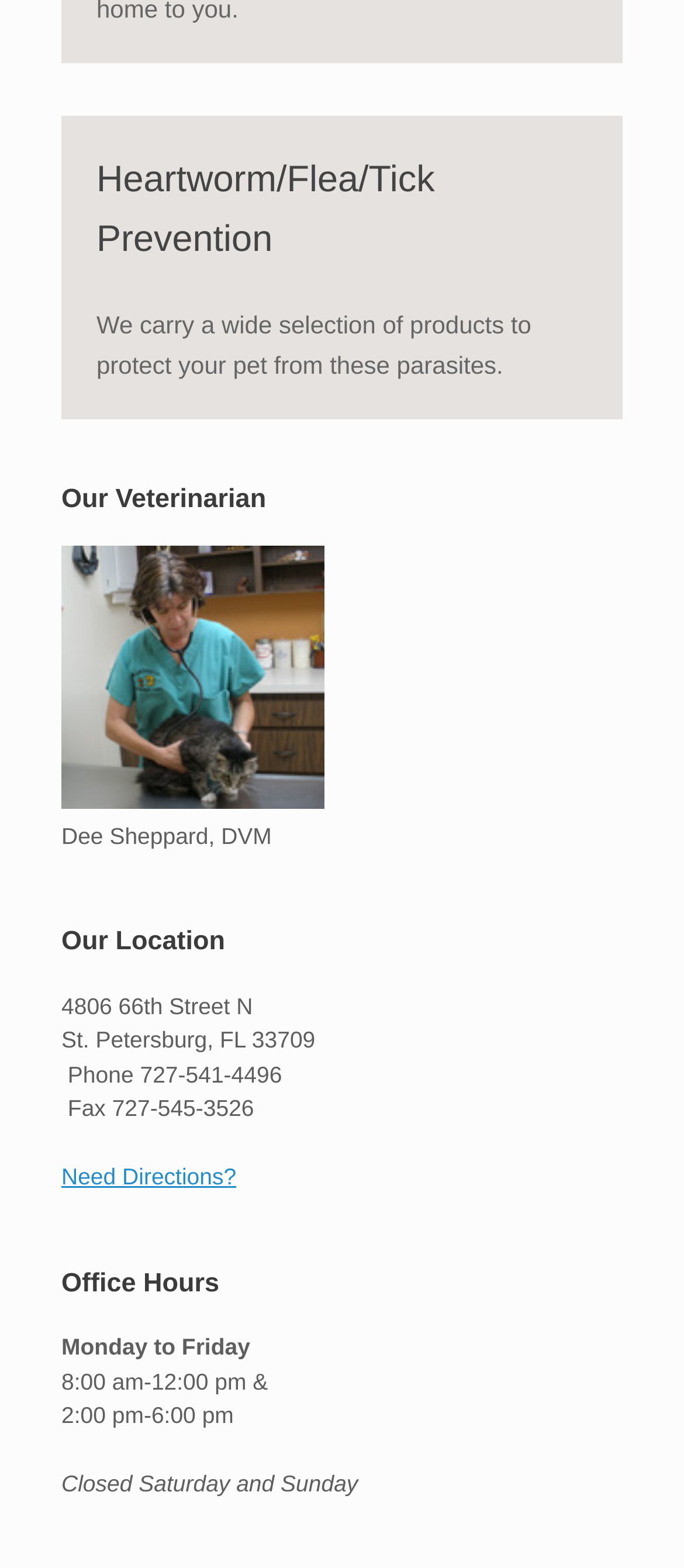Find the bounding box of the element with the following description: "Need Directions?". The coordinates must be four float numbers between 0 and 1, formatted as [left, top, right, bottom].

[0.09, 0.742, 0.345, 0.759]